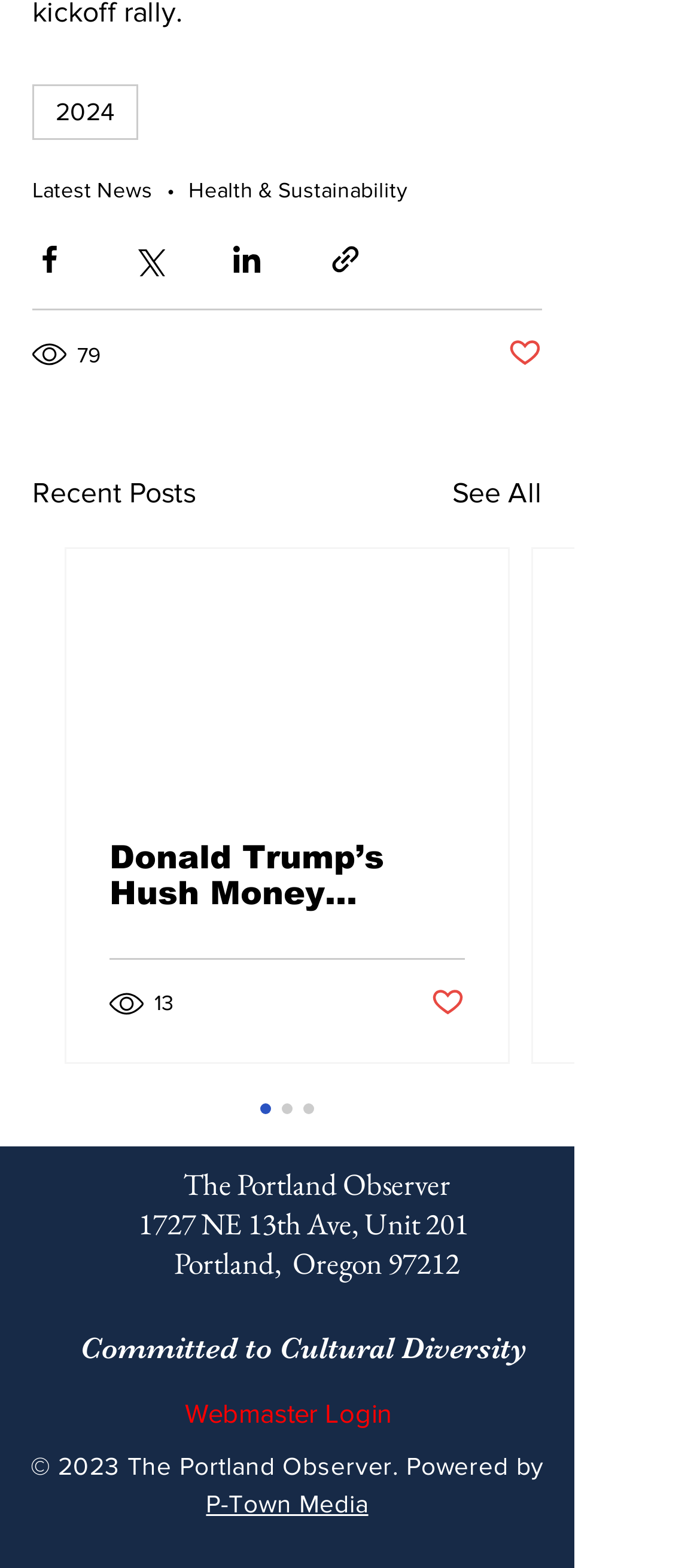Determine the bounding box coordinates for the clickable element to execute this instruction: "Click on the 'Latest News' link". Provide the coordinates as four float numbers between 0 and 1, i.e., [left, top, right, bottom].

[0.046, 0.113, 0.218, 0.129]